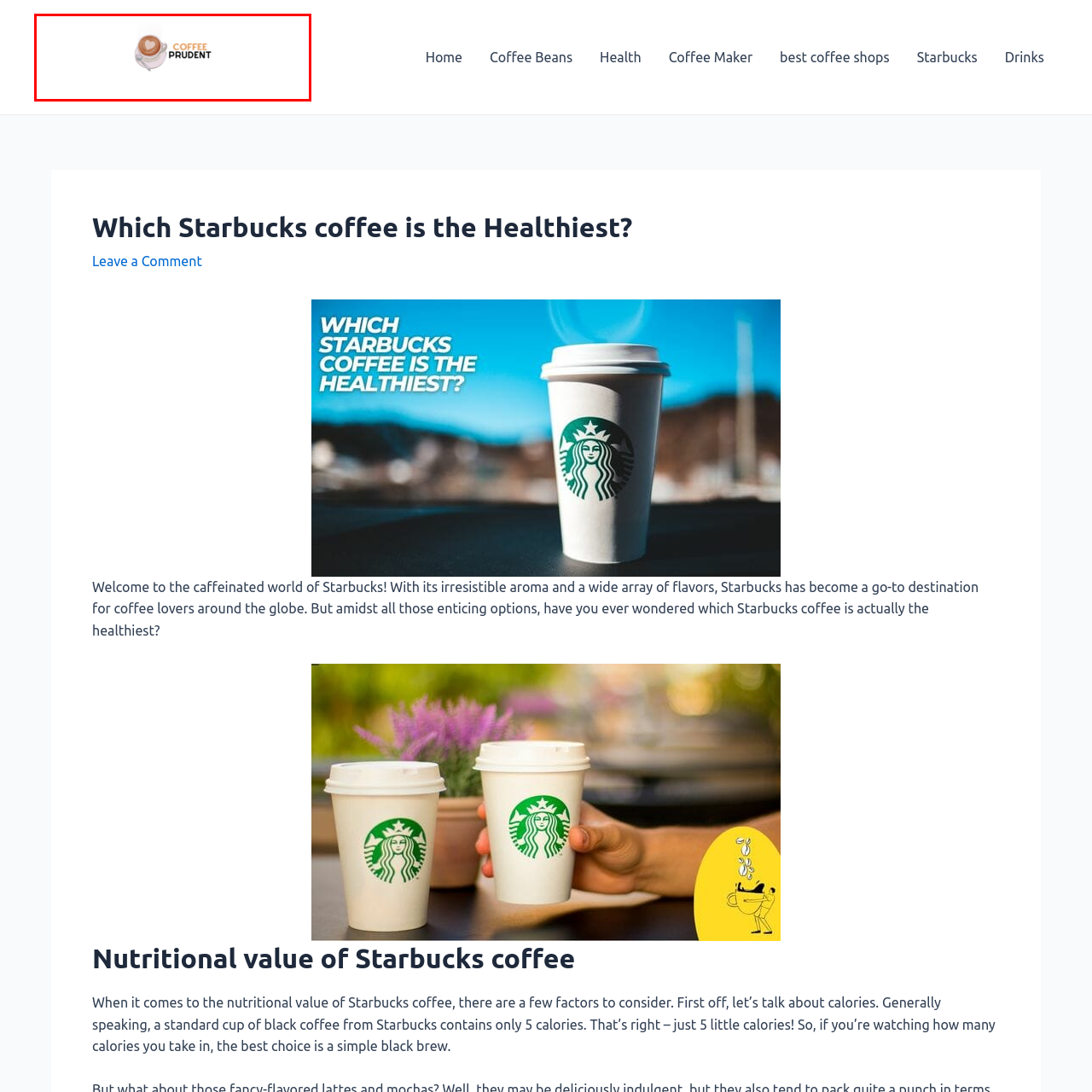What is the color of the saucer?
Analyze the image enclosed by the red bounding box and reply with a one-word or phrase answer.

Pastel-colored